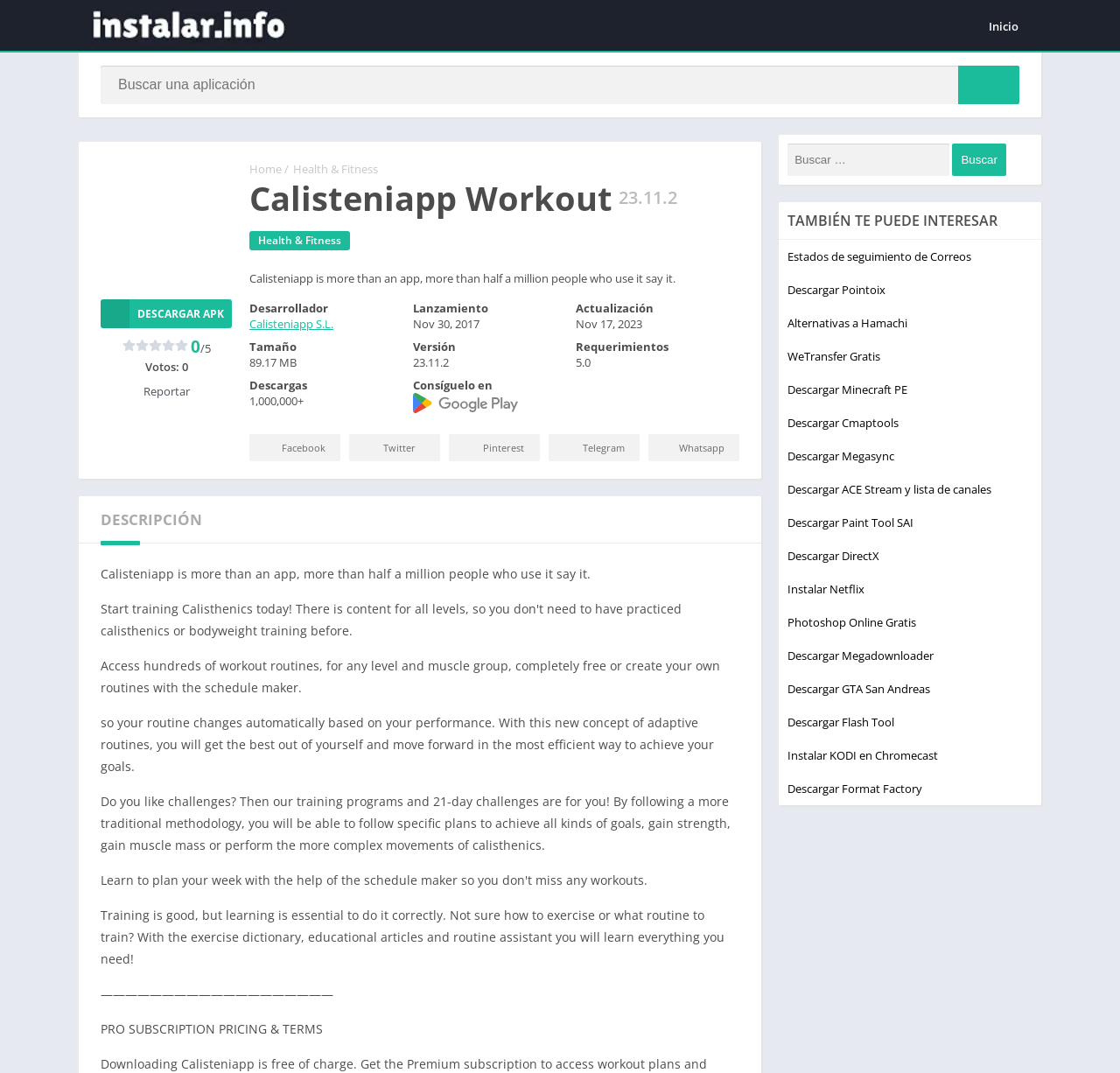Based on the image, please elaborate on the answer to the following question:
What is Calisteniapp?

Based on the webpage content, Calisteniapp is an app that provides workout routines, training programs, and educational resources for users. It is more than just an app, with a large community of users who use it to achieve their fitness goals.